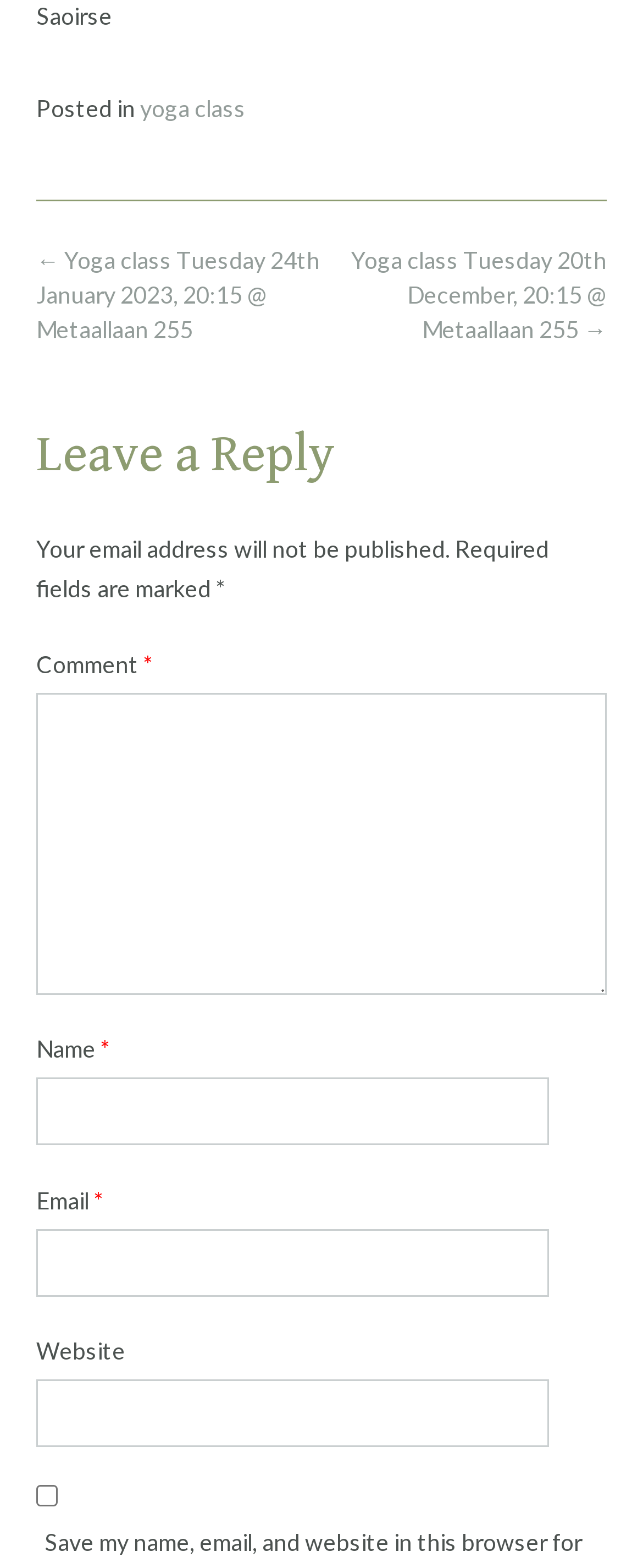Please indicate the bounding box coordinates for the clickable area to complete the following task: "Check the 'Save my name, email, and website in this browser for the next time I comment' checkbox". The coordinates should be specified as four float numbers between 0 and 1, i.e., [left, top, right, bottom].

[0.056, 0.947, 0.09, 0.96]